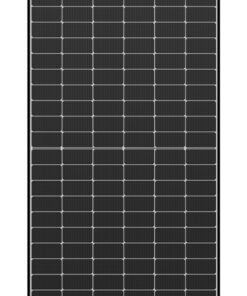What environmental conditions can the solar panel withstand?
Using the image as a reference, deliver a detailed and thorough answer to the question.

The caption states that the solar panel is engineered to withstand high wind and snow loads, making it suitable for various environmental conditions.